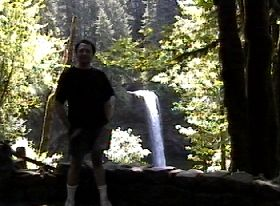What is the lighting condition in the scene?
Give a thorough and detailed response to the question.

The caption states that the sunlight filters through the tall trees, casting a warm glow on the scene, indicating that the lighting condition is a warm and serene ambiance.